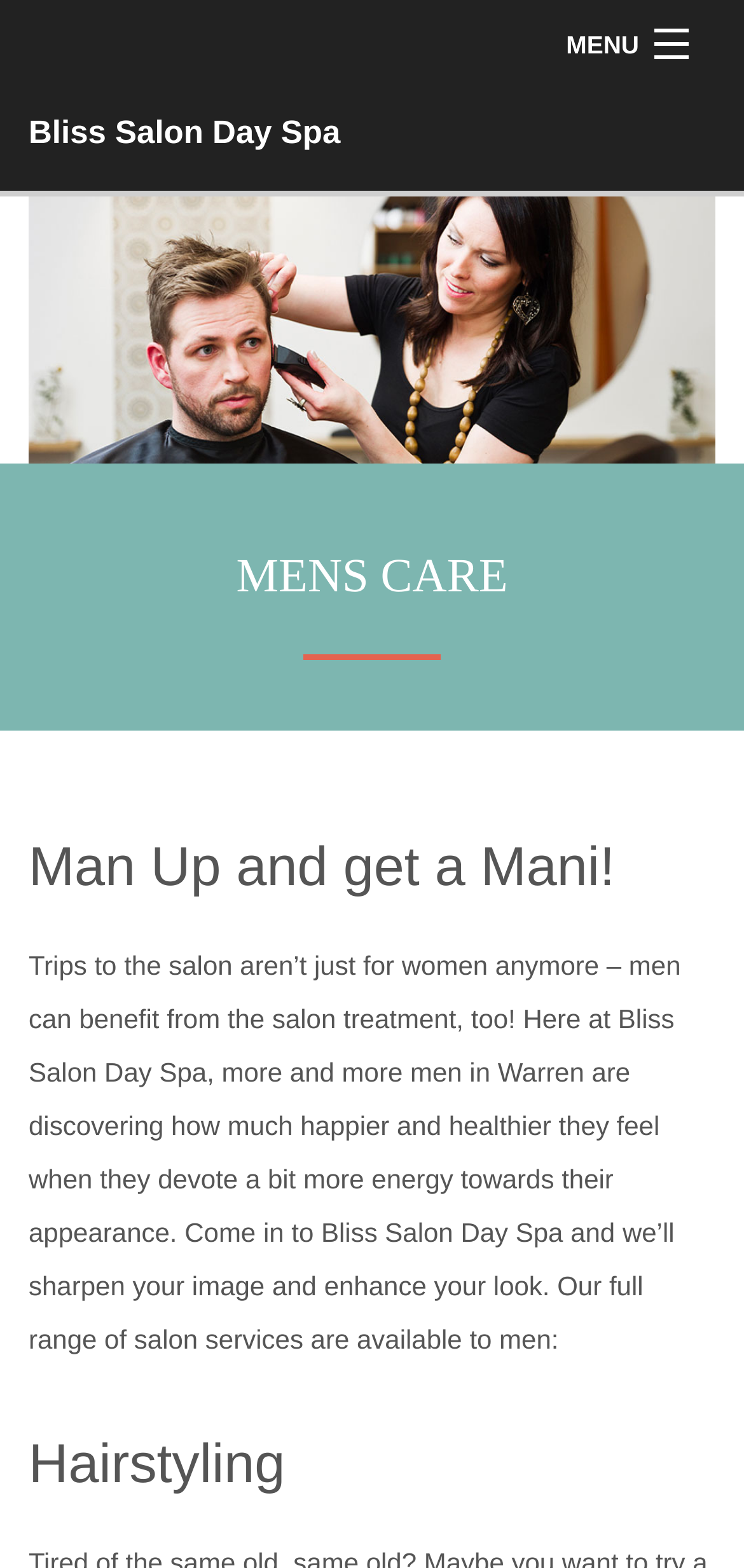Select the bounding box coordinates of the element I need to click to carry out the following instruction: "Go to Home page".

[0.038, 0.055, 0.962, 0.108]